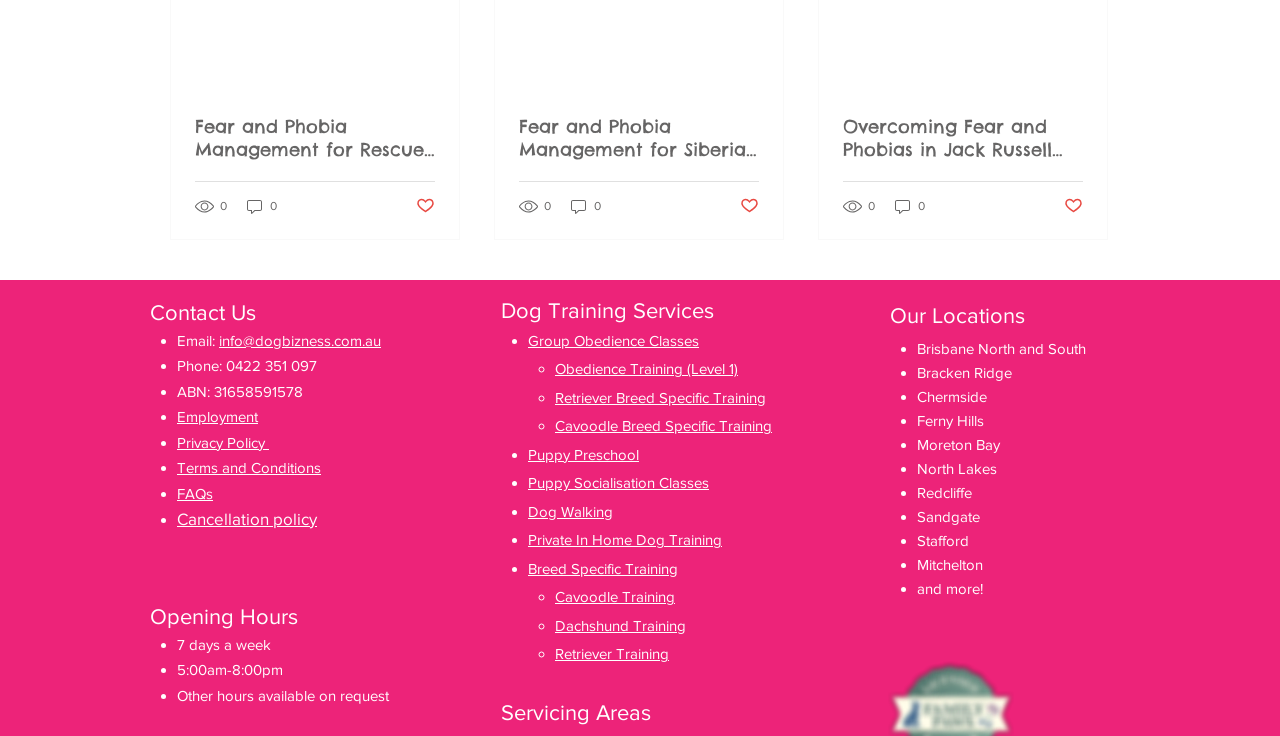Please specify the bounding box coordinates of the clickable section necessary to execute the following command: "Click on the 'Group Obedience Classes' link".

[0.412, 0.451, 0.546, 0.474]